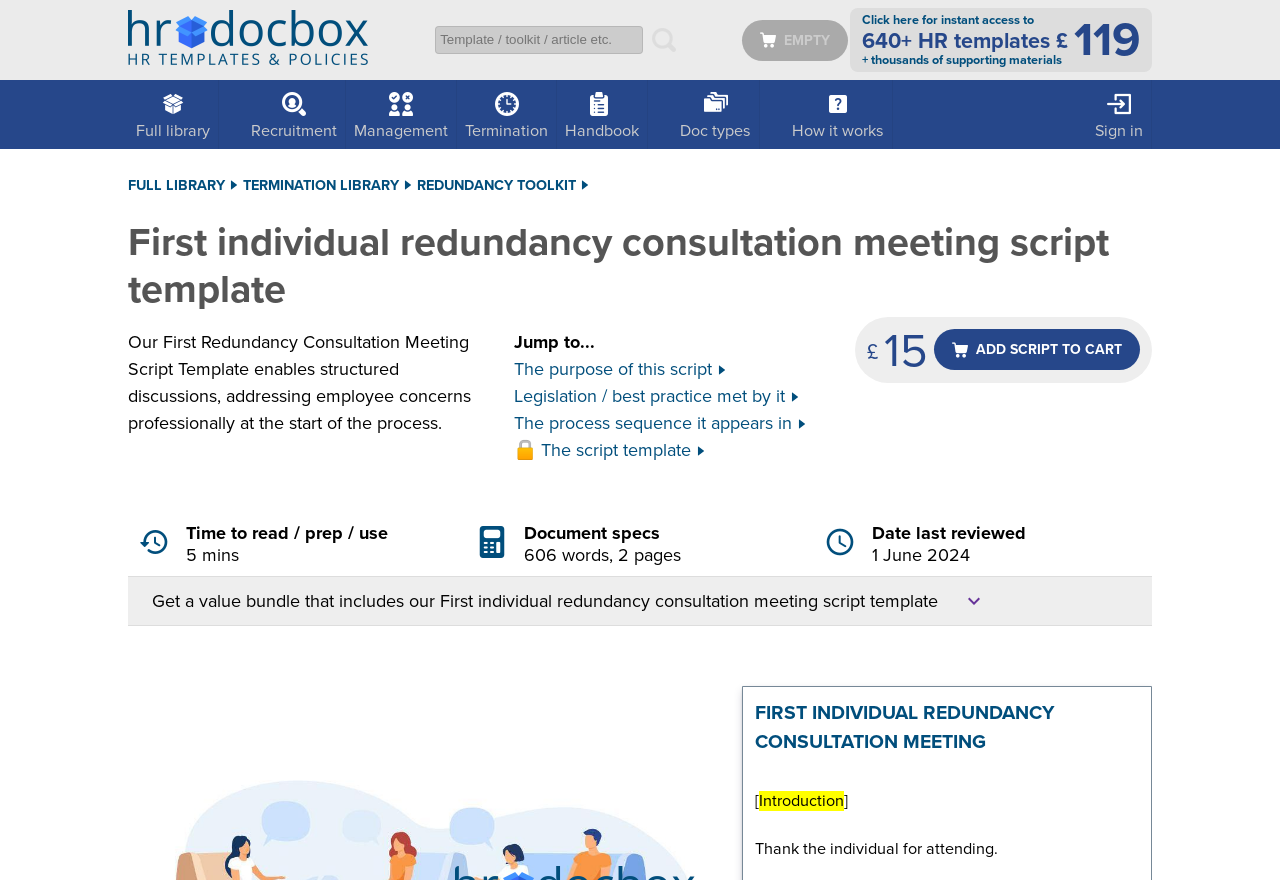How long does it take to read, prepare, and use the script?
Please provide a comprehensive answer based on the information in the image.

I found the answer by looking at the StaticText elements on the webpage. One of the elements says 'Time to read / prep / use' and another element says '5 mins' right next to it, indicating that it takes 5 minutes to read, prepare, and use the script.